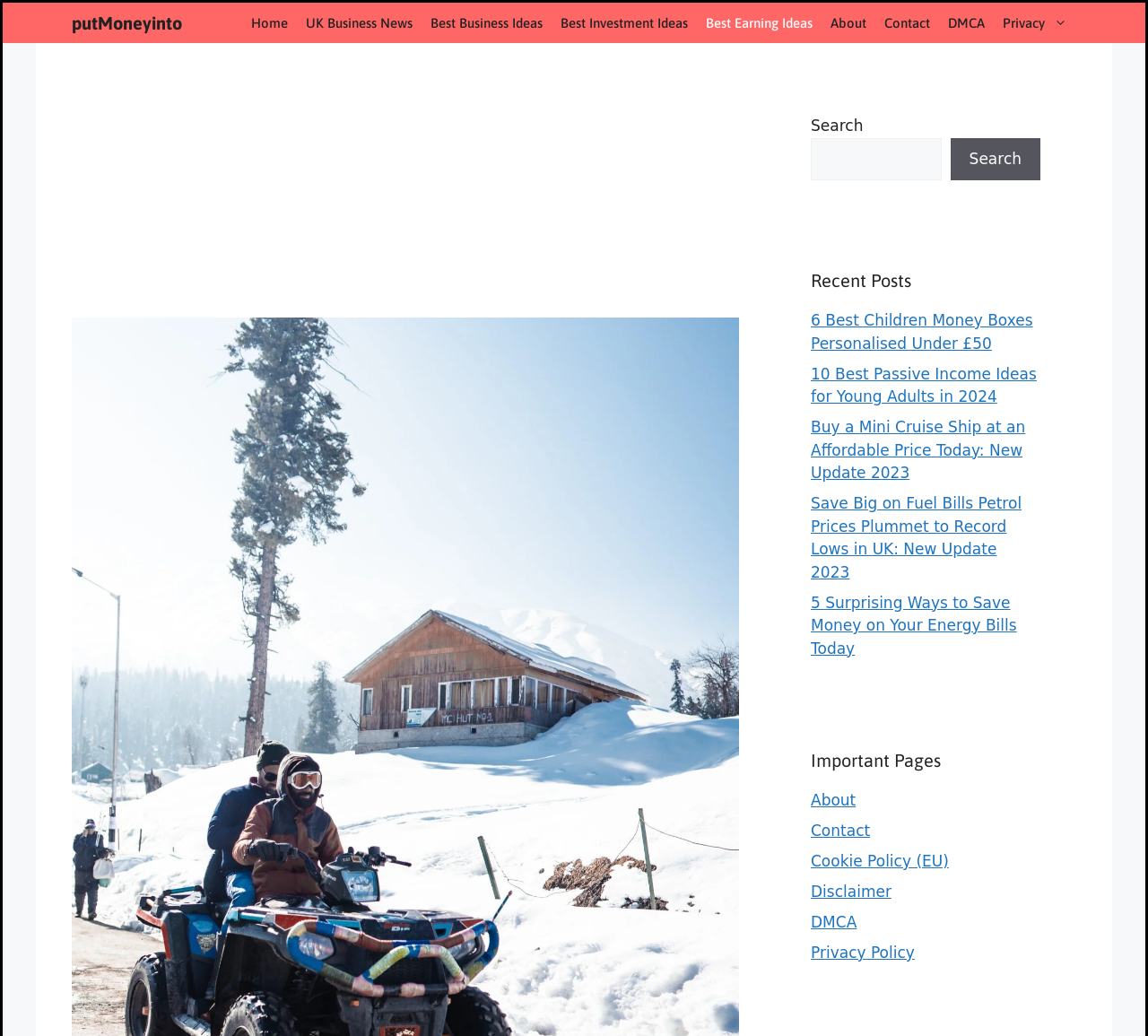Pinpoint the bounding box coordinates of the clickable element to carry out the following instruction: "Read about Snow Bike Insurance."

[0.062, 0.012, 0.159, 0.032]